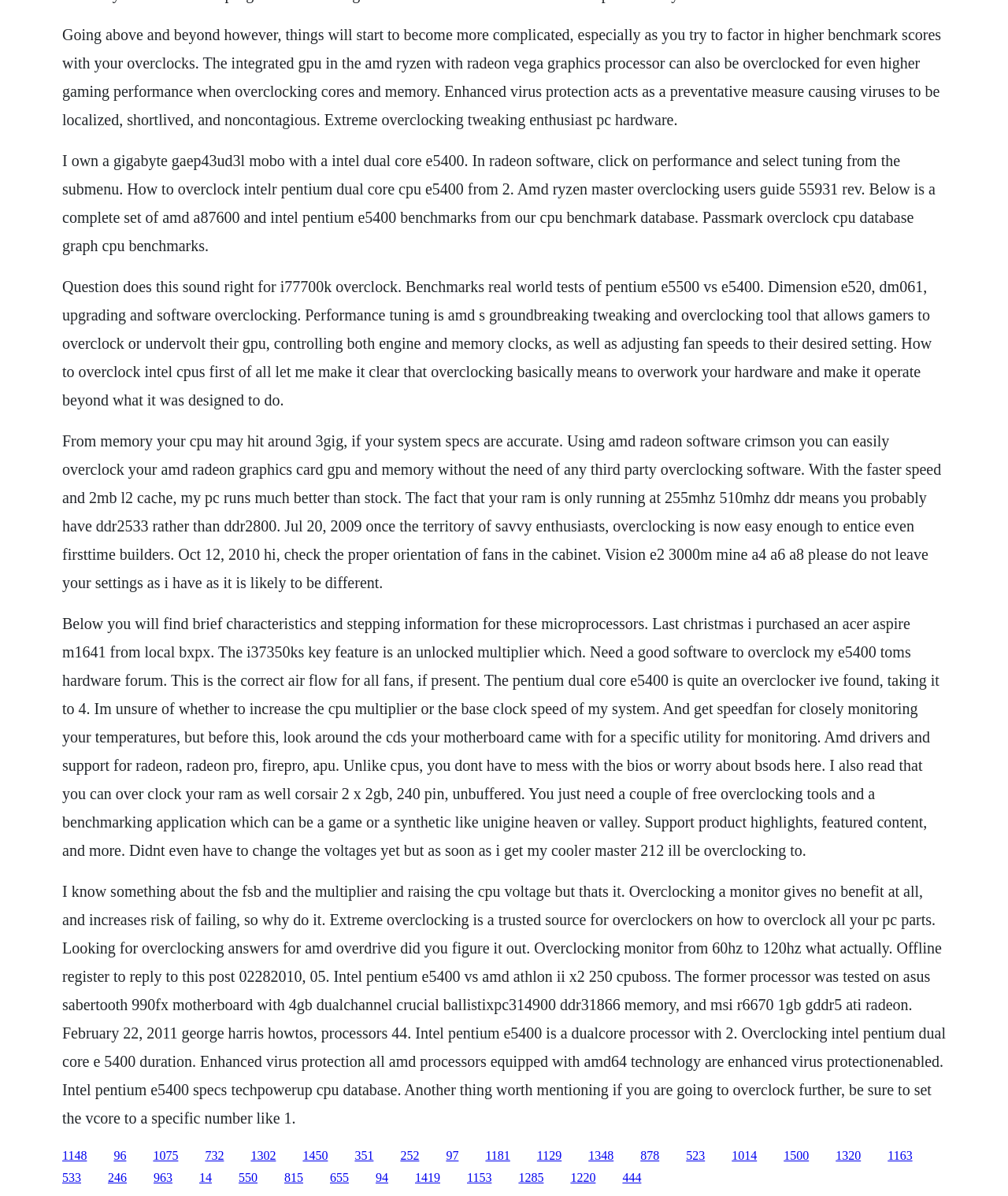What is the benefit of overclocking?
Kindly offer a detailed explanation using the data available in the image.

The webpage suggests that overclocking can improve gaming performance, as it allows users to increase the clock speed of their hardware components, resulting in faster performance and better gaming experience.